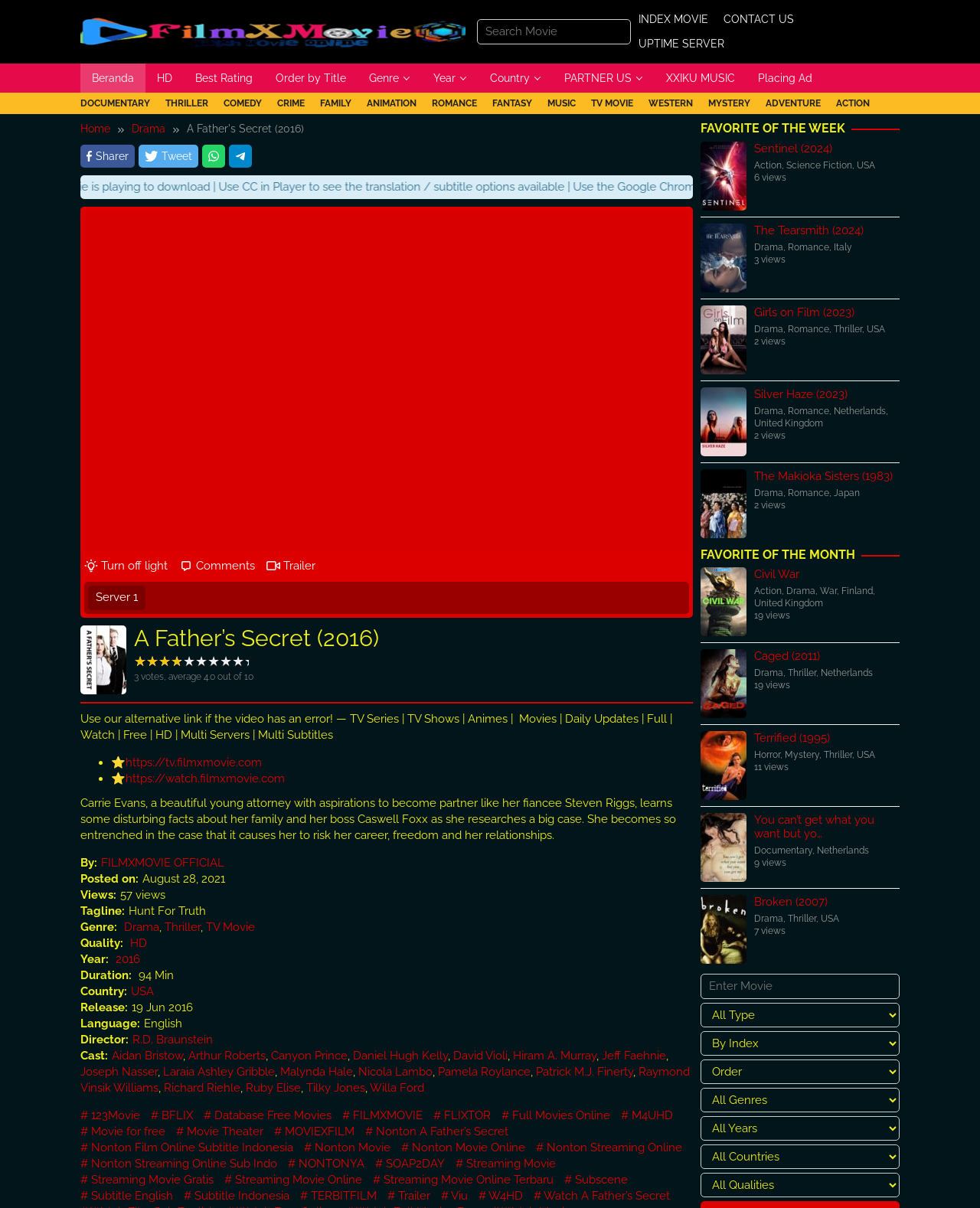Pinpoint the bounding box coordinates of the area that should be clicked to complete the following instruction: "View How to Install Cerebro IPTV Addon on Kodi". The coordinates must be given as four float numbers between 0 and 1, i.e., [left, top, right, bottom].

None